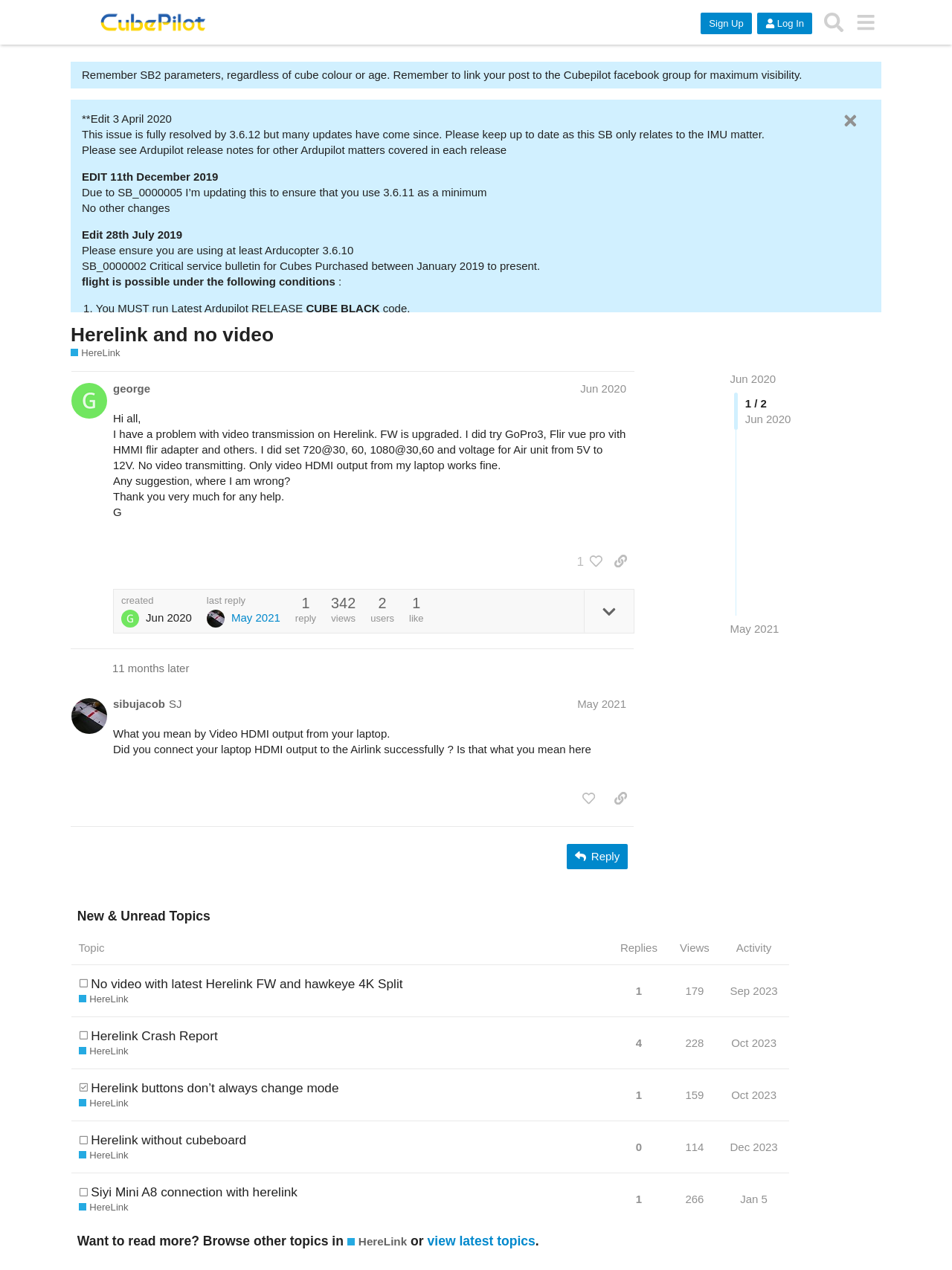Identify and provide the bounding box for the element described by: "last reply May 2021".

[0.217, 0.469, 0.294, 0.494]